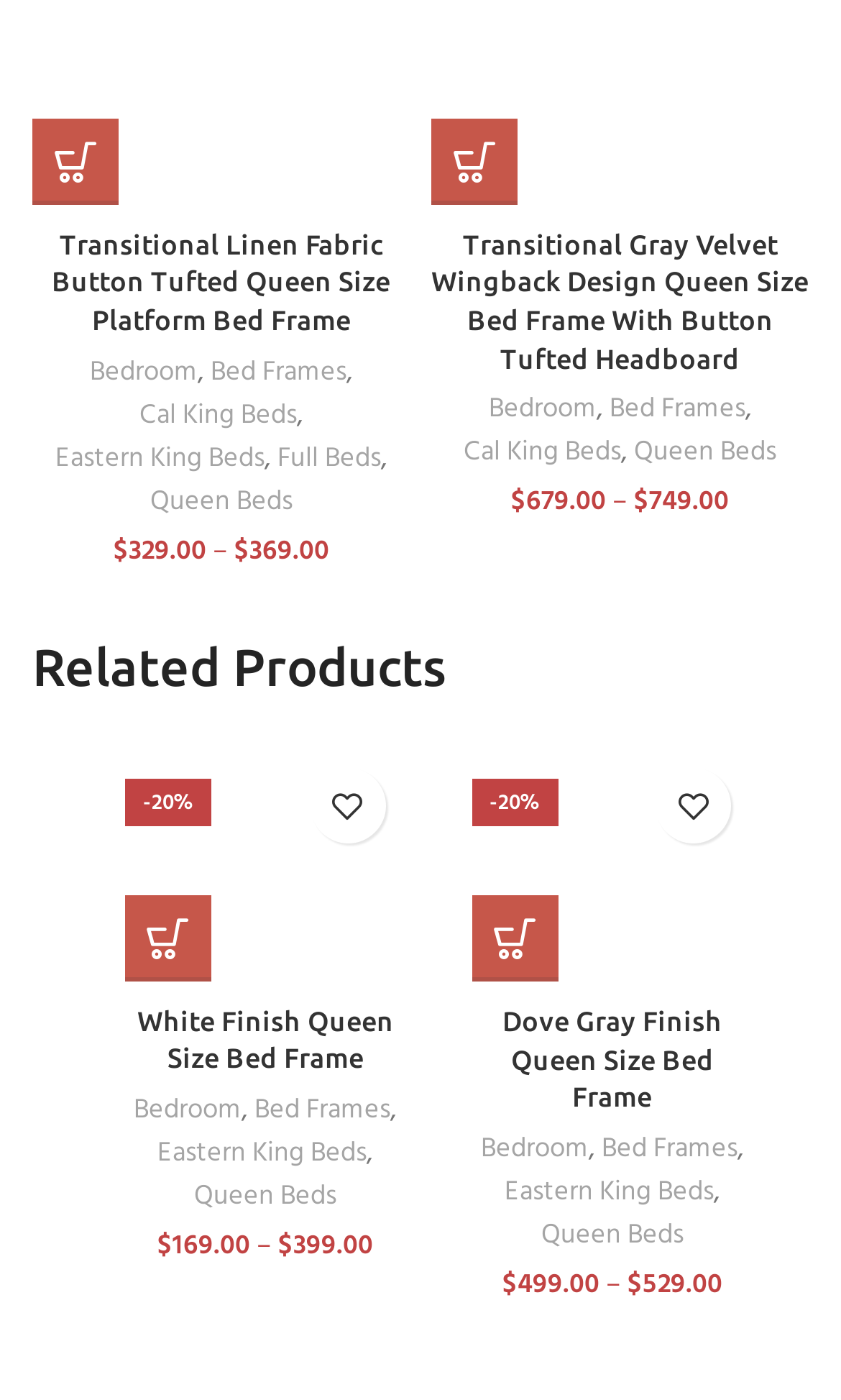What is the price range of the Queen Beds?
Provide an in-depth and detailed answer to the question.

I looked at the prices of the Queen Beds listed on the webpage and found that the lowest price is $329.00 and the highest price is $749.00.